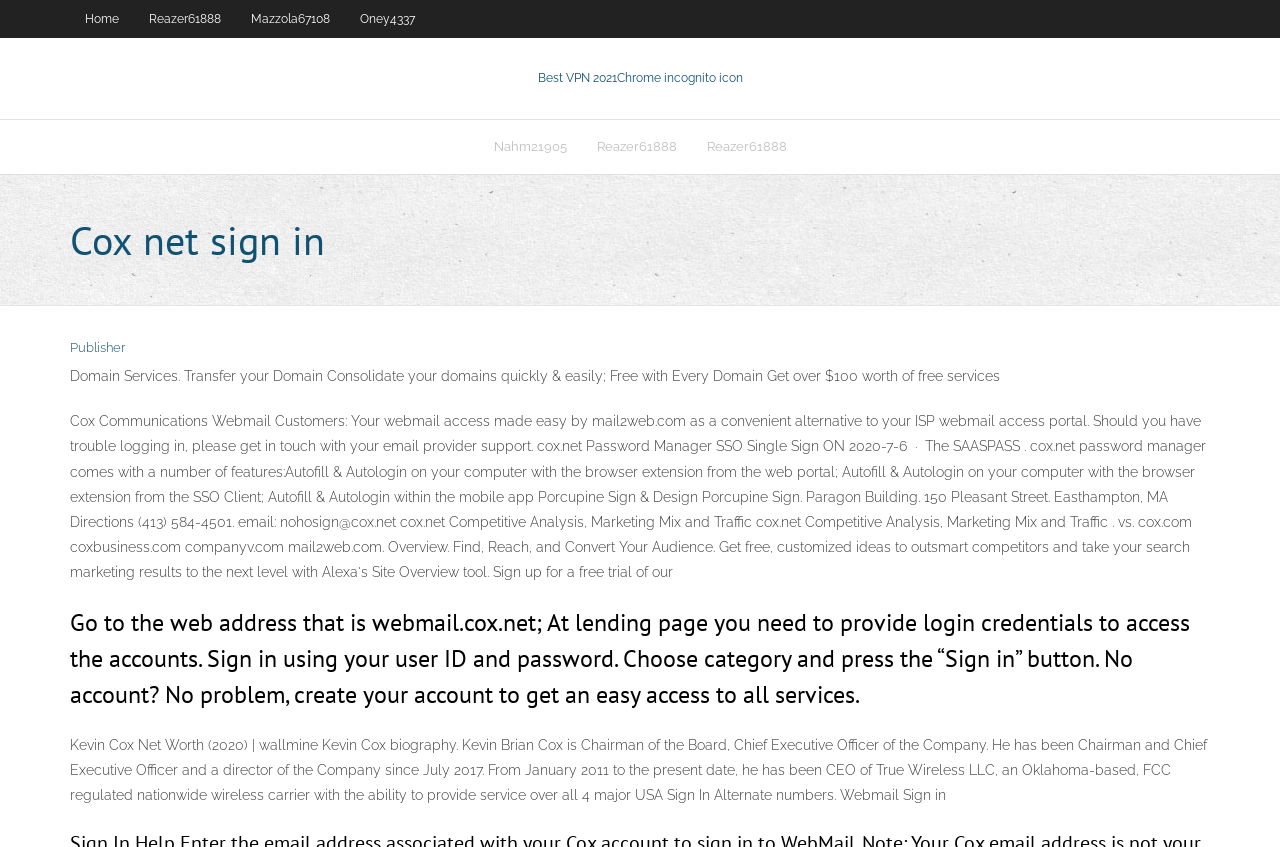Please predict the bounding box coordinates (top-left x, top-left y, bottom-right x, bottom-right y) for the UI element in the screenshot that fits the description: Feb 9, 2023, 2:38 PM

None